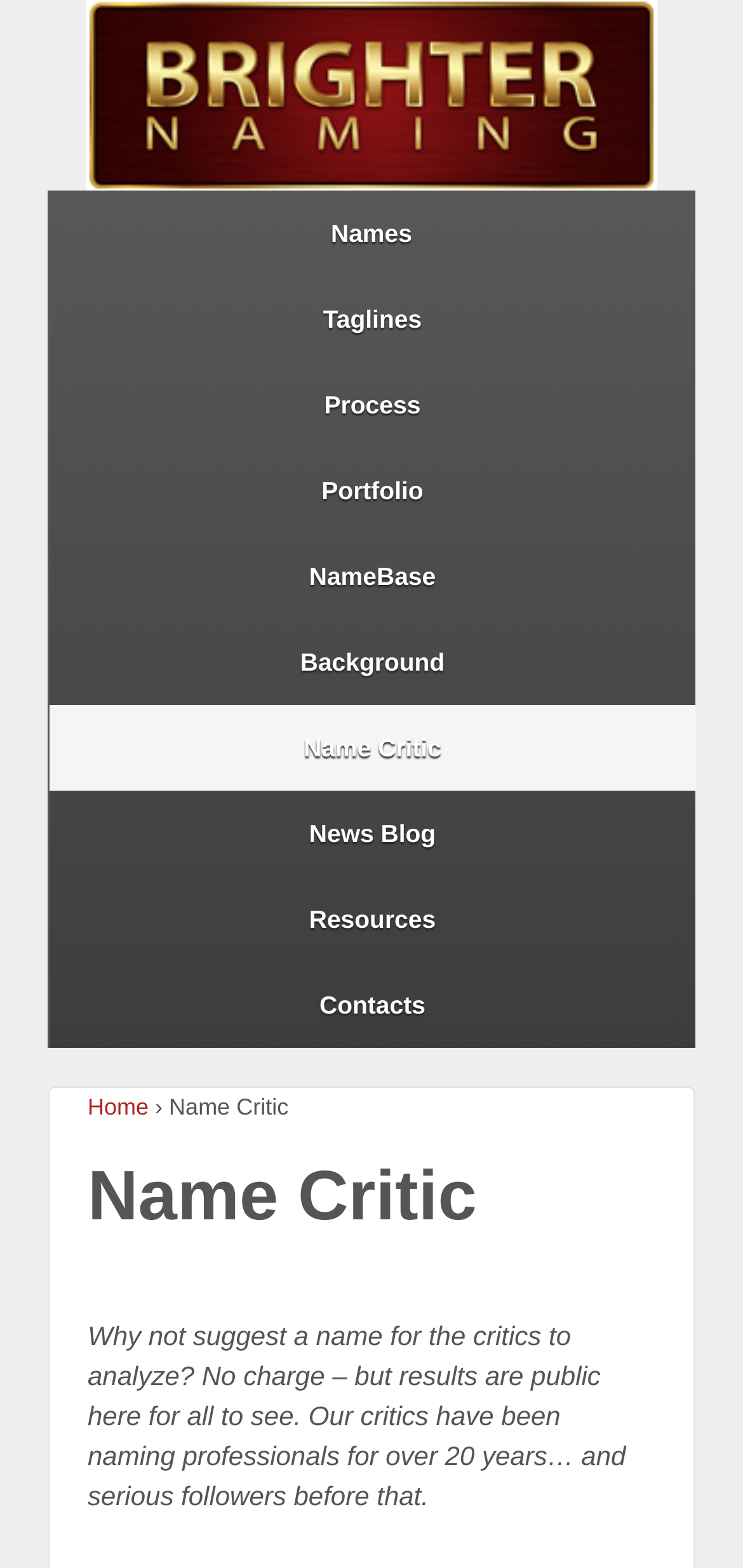Can you find the bounding box coordinates for the element to click on to achieve the instruction: "Read the Name Critic heading"?

[0.118, 0.742, 0.882, 0.786]